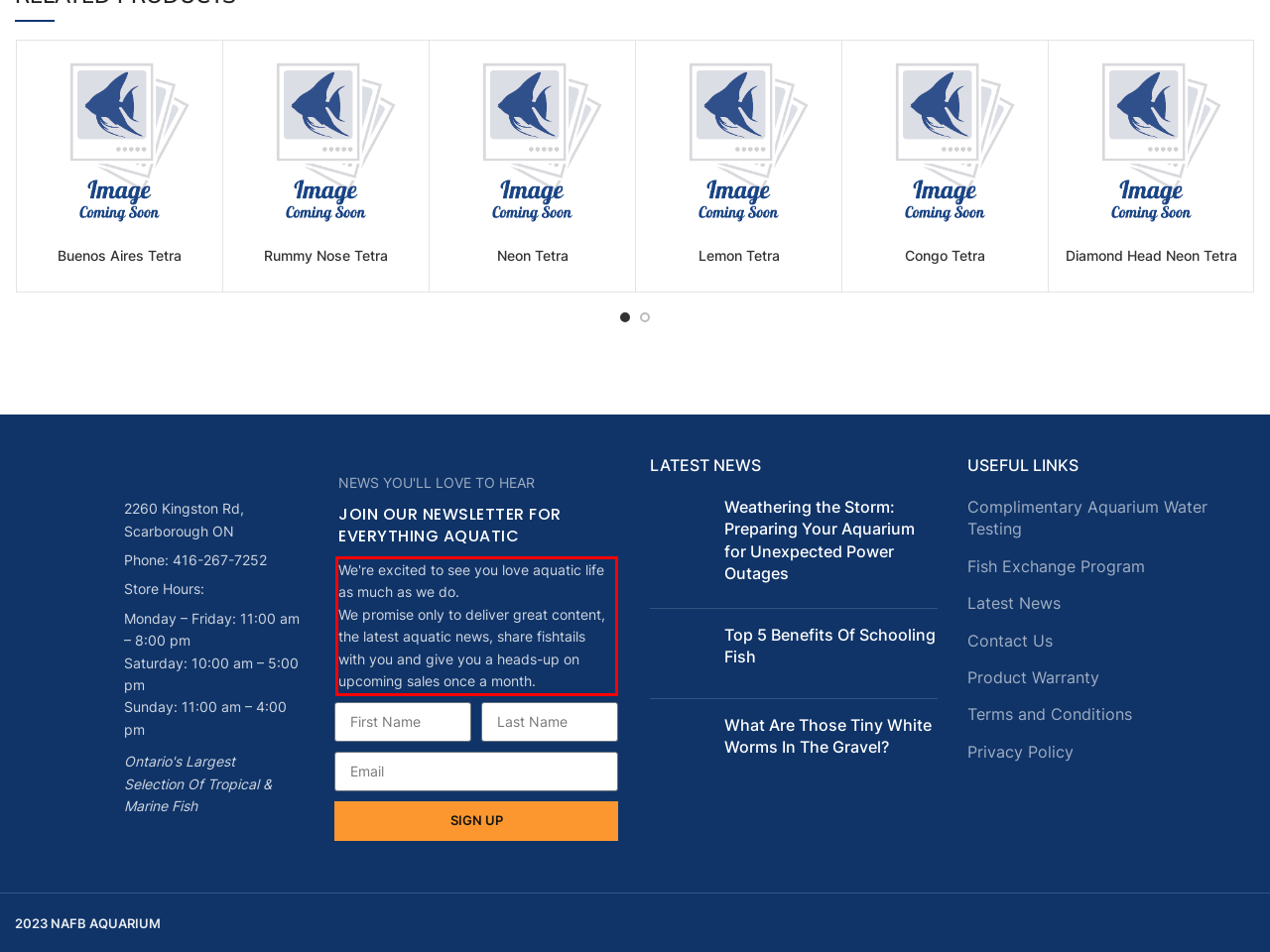Look at the webpage screenshot and recognize the text inside the red bounding box.

We're excited to see you love aquatic life as much as we do. We promise only to deliver great content, the latest aquatic news, share fishtails with you and give you a heads-up on upcoming sales once a month.